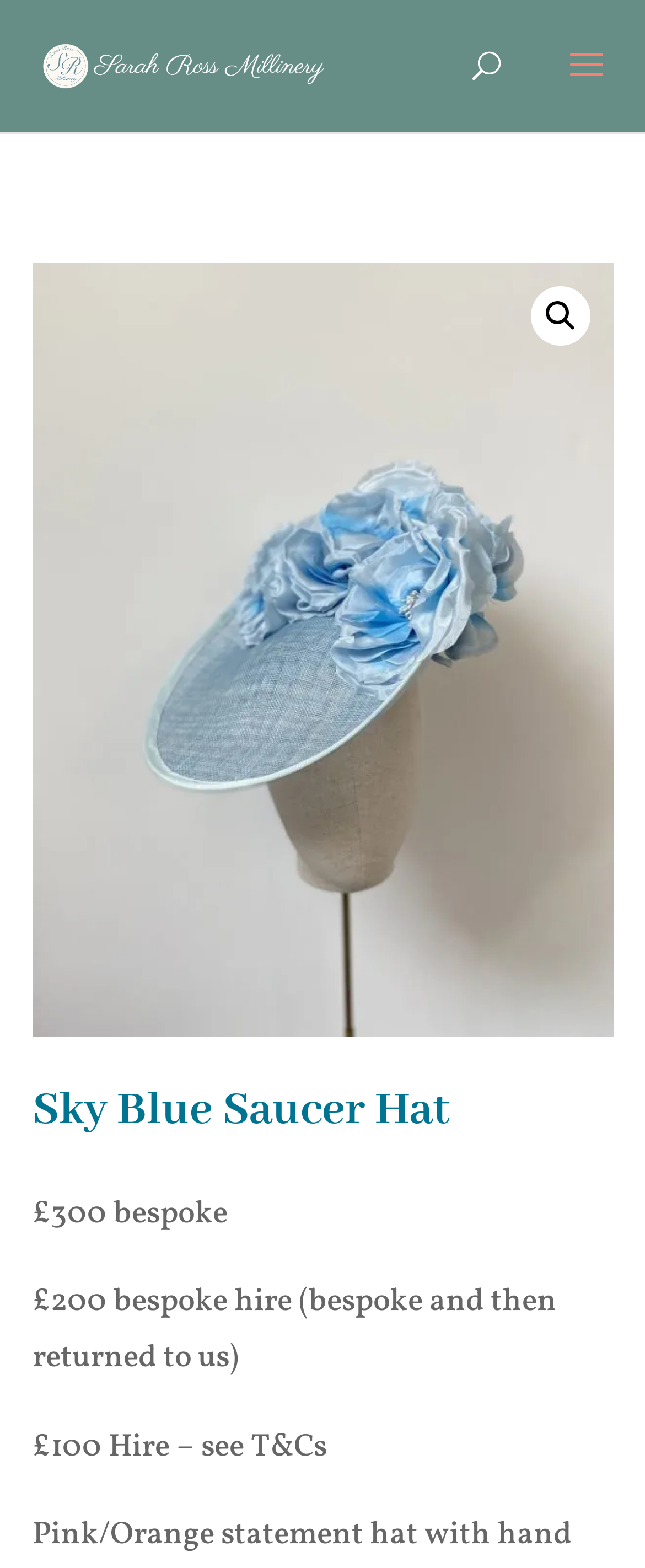What is the cheapest option?
Based on the image, please offer an in-depth response to the question.

I compared the prices of different options on the webpage. I found three prices: £300, £200, and £100. The cheapest option is £100, which is the price of 'Hire – see T&Cs'.